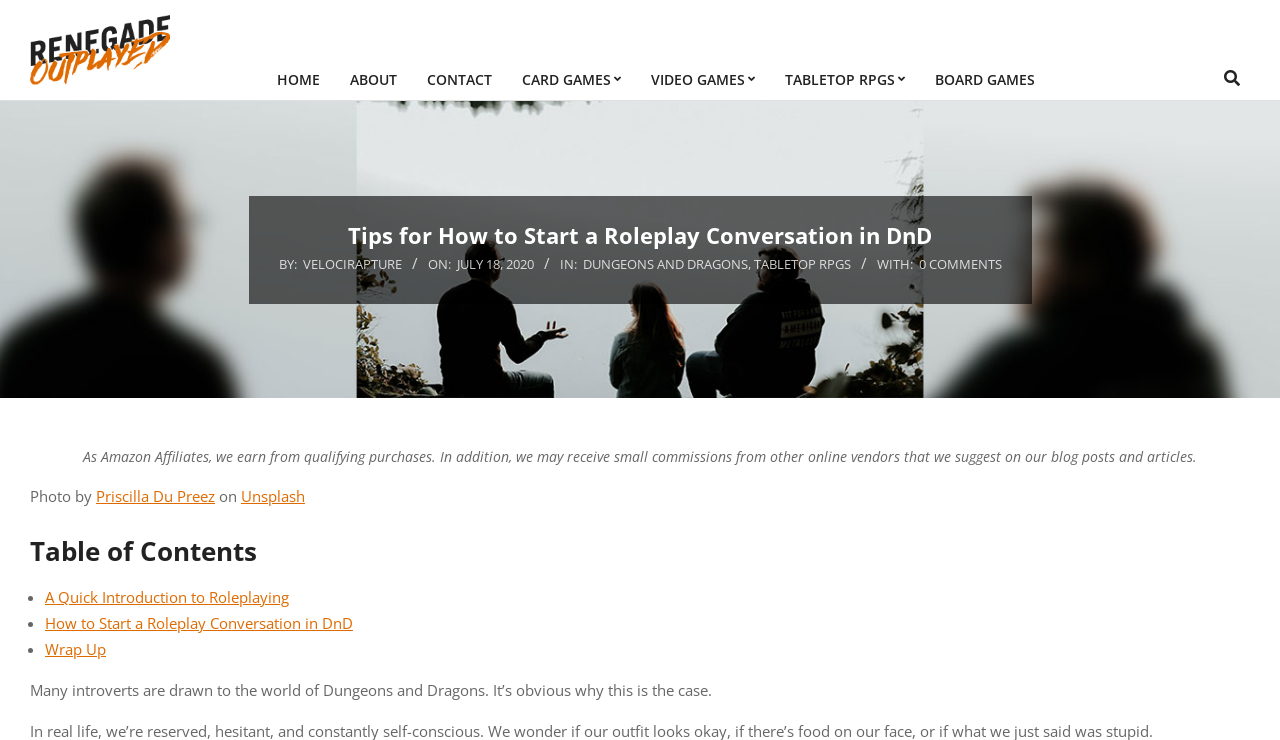What is the topic of the article?
Using the image, respond with a single word or phrase.

Dungeons and Dragons